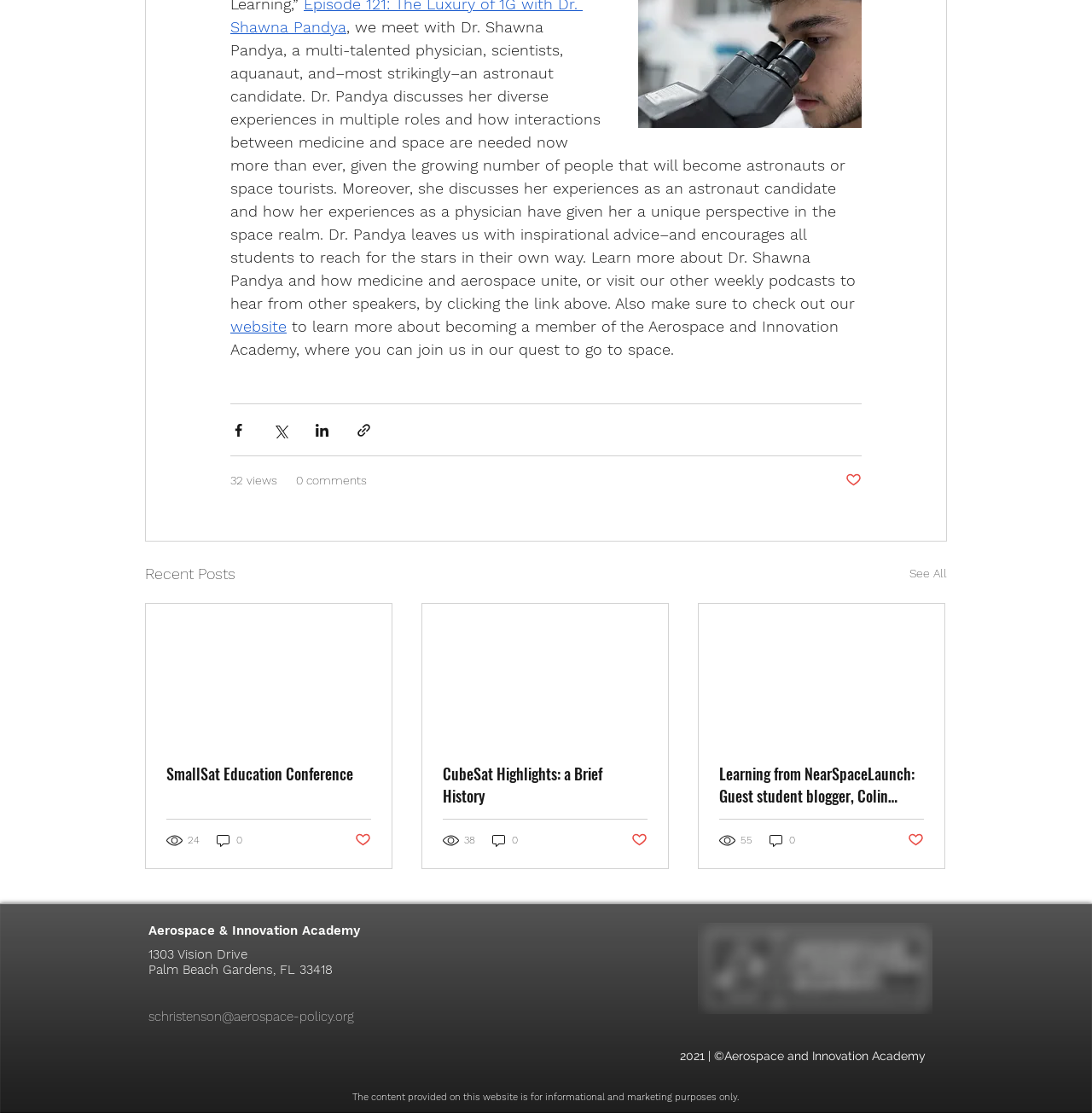Show me the bounding box coordinates of the clickable region to achieve the task as per the instruction: "Visit the website to learn more about becoming a member of the Aerospace and Innovation Academy".

[0.211, 0.285, 0.772, 0.322]